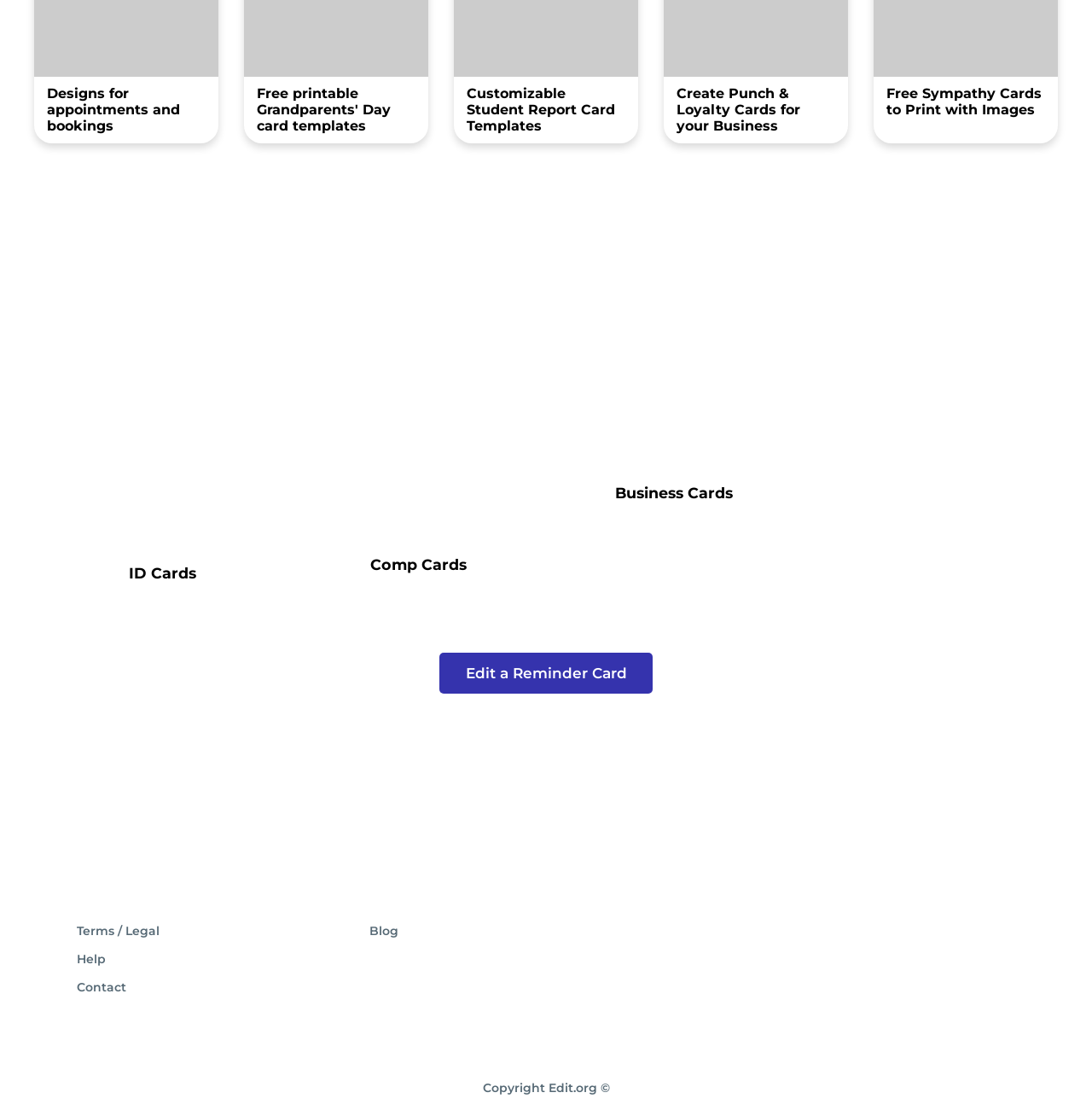Please find the bounding box coordinates of the element that you should click to achieve the following instruction: "Click the post comment button". The coordinates should be presented as four float numbers between 0 and 1: [left, top, right, bottom].

None